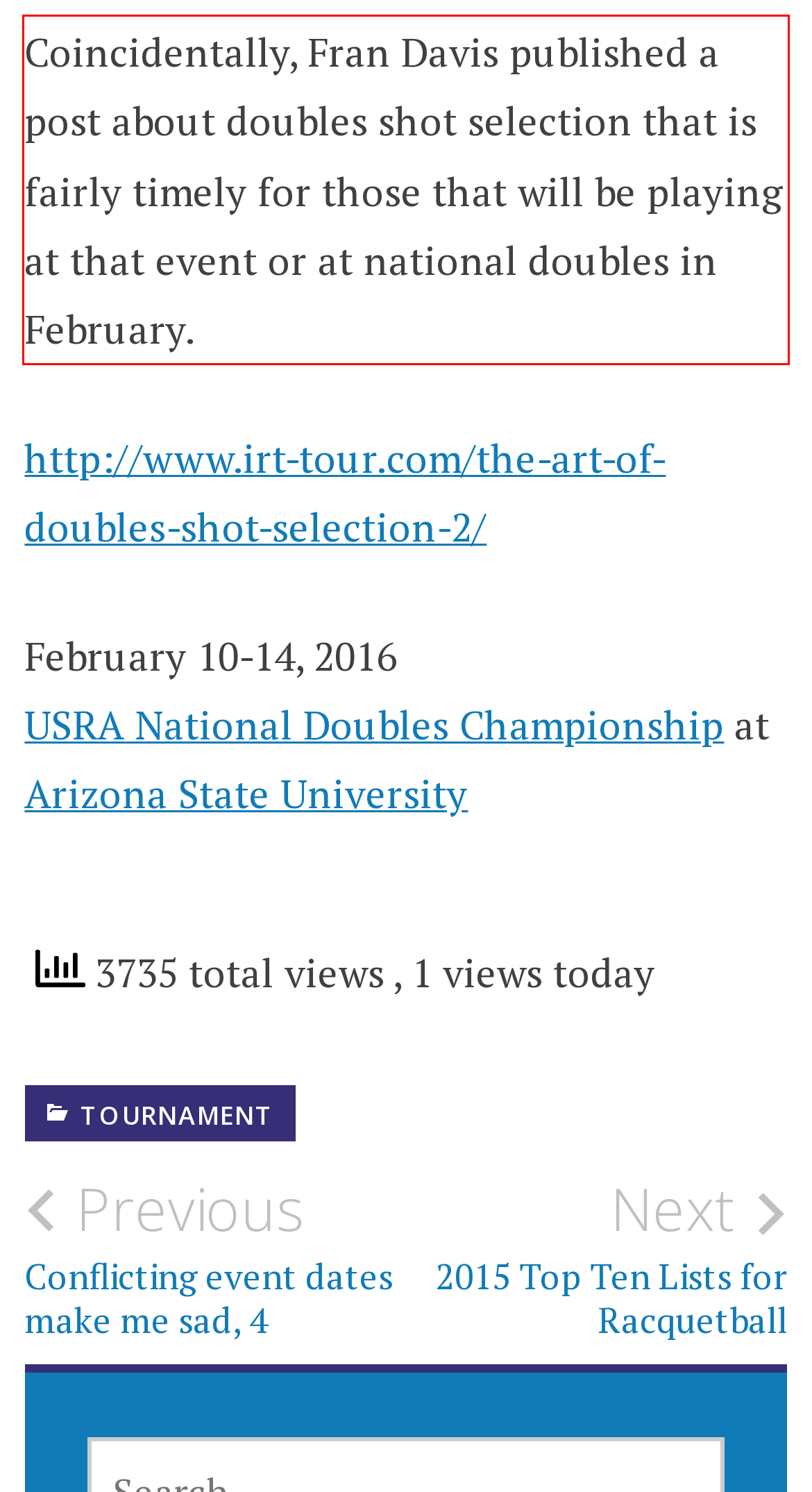You are presented with a screenshot containing a red rectangle. Extract the text found inside this red bounding box.

Coincidentally, Fran Davis published a post about doubles shot selection that is fairly timely for those that will be playing at that event or at national doubles in February.